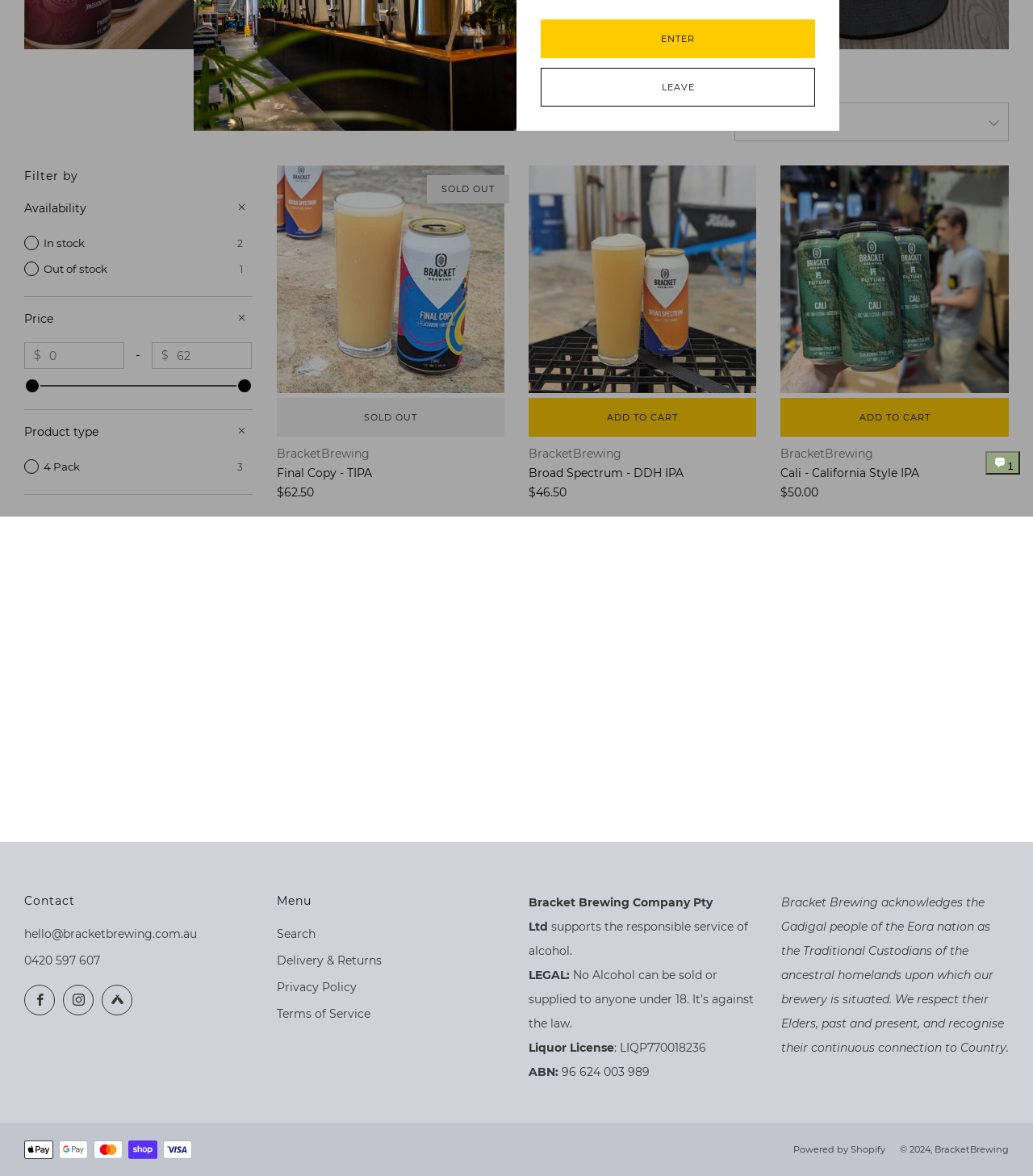Determine the bounding box for the UI element as described: "parent_node: Email name="contact[email]" placeholder="email@example.com"". The coordinates should be represented as four float numbers between 0 and 1, formatted as [left, top, right, bottom].

[0.219, 0.601, 0.594, 0.634]